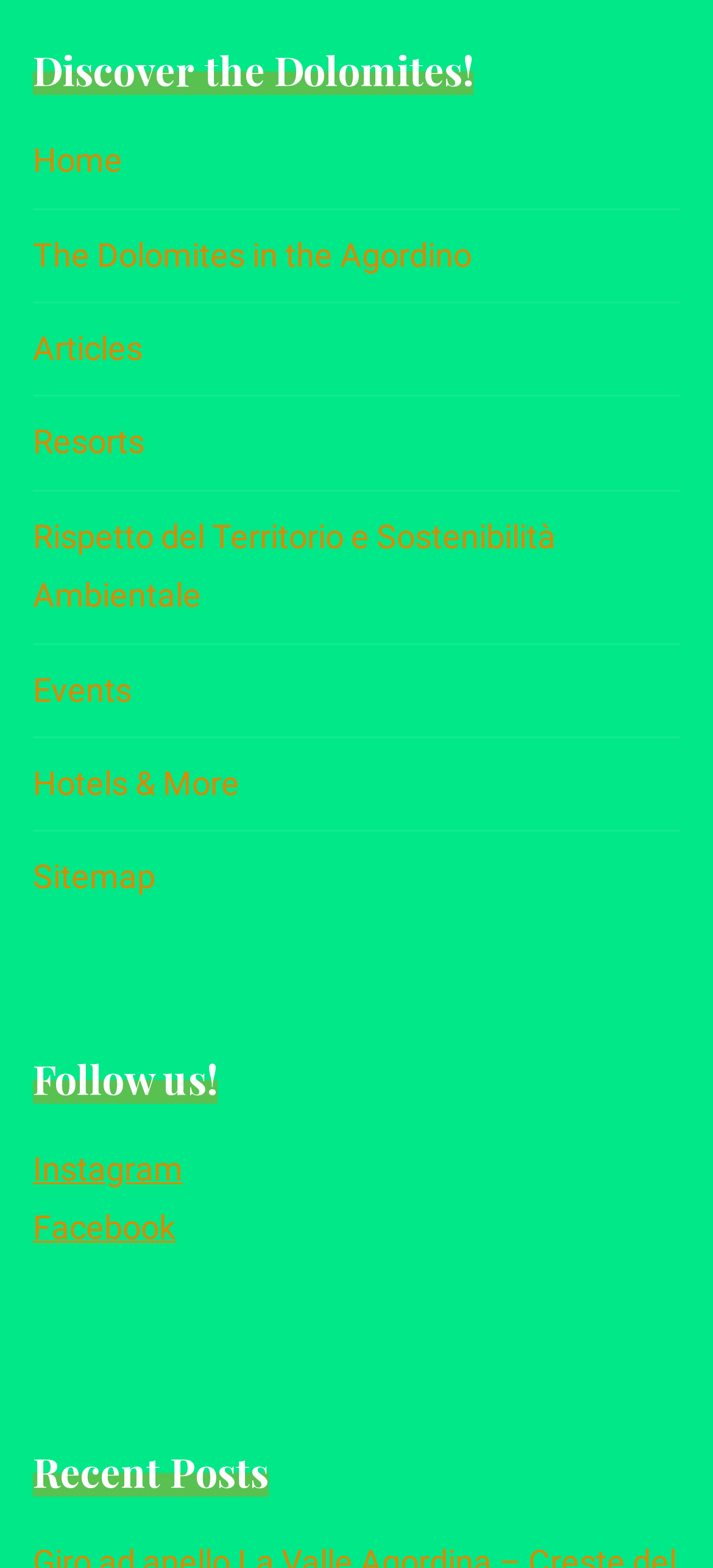Please examine the image and provide a detailed answer to the question: How many links are in the main menu?

I counted the number of links in the main menu section, which includes 'Home', 'The Dolomites in the Agordino', 'Articles', 'Resorts', 'Rispetto del Territorio e Sostenibilità Ambientale', 'Events', and 'Hotels & More'. There are 7 links in total.